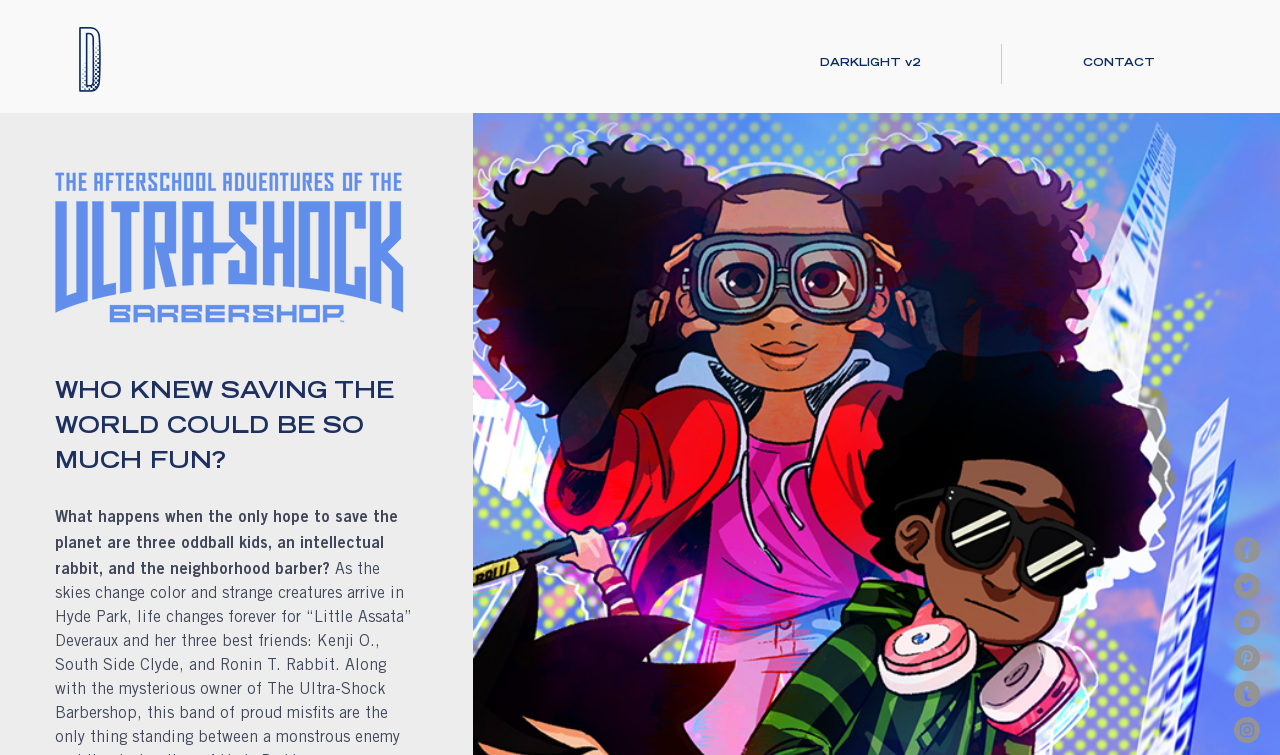Respond with a single word or phrase for the following question: 
What is the image at the top-left corner?

Darklight-D-sized-2b